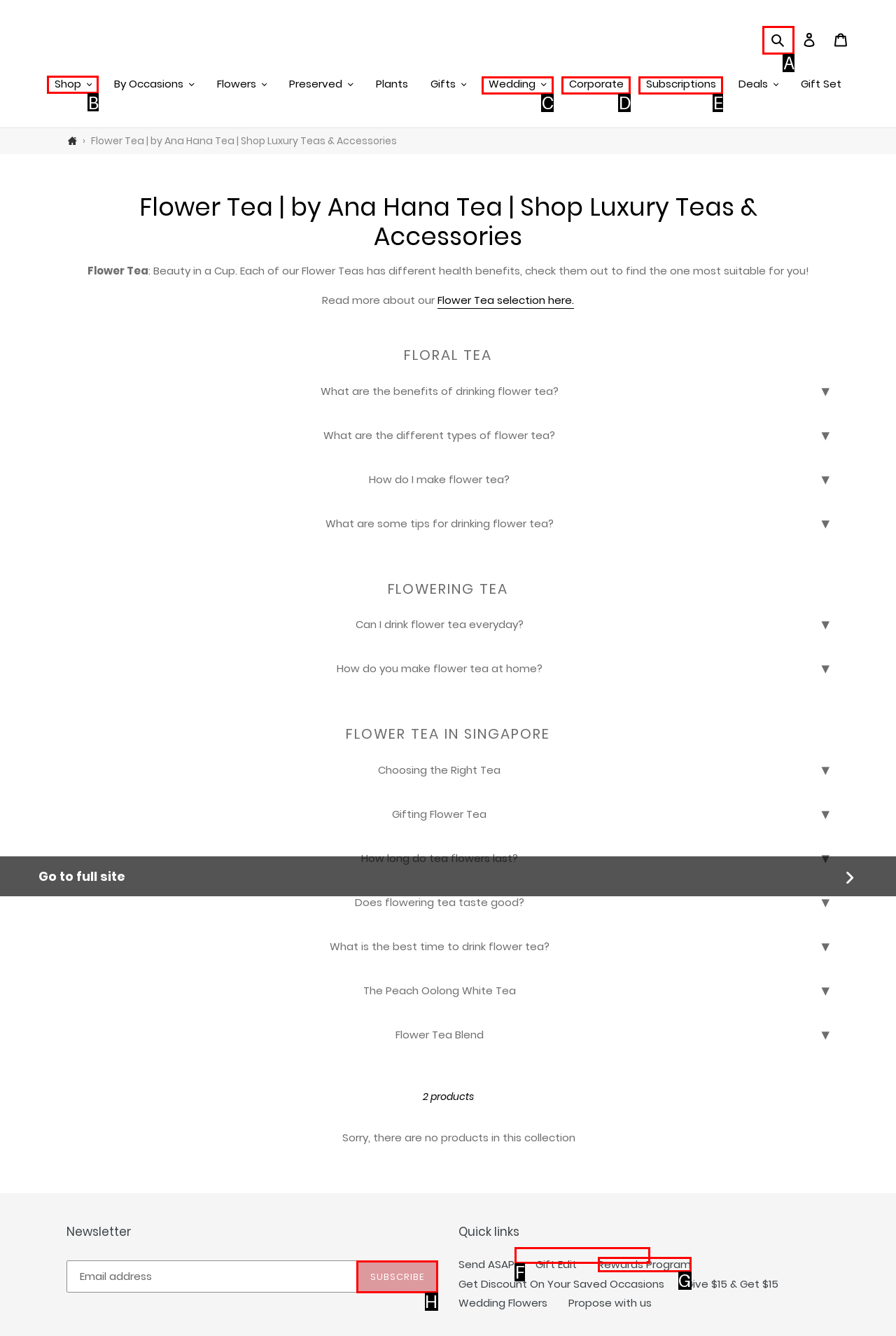Choose the HTML element that needs to be clicked for the given task: Shop for luxury teas Respond by giving the letter of the chosen option.

B